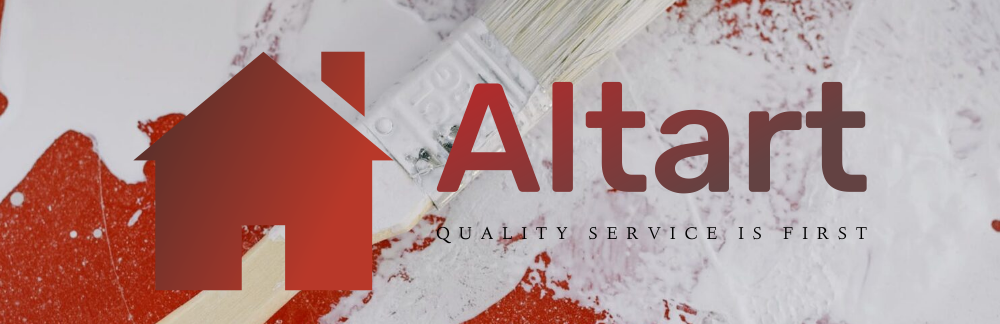What is the color of the gradient in the logo?
Based on the image, answer the question with as much detail as possible.

The logo features a stylized house icon in a gradient of red, which represents comfort and home, and is a prominent visual element in the logo.